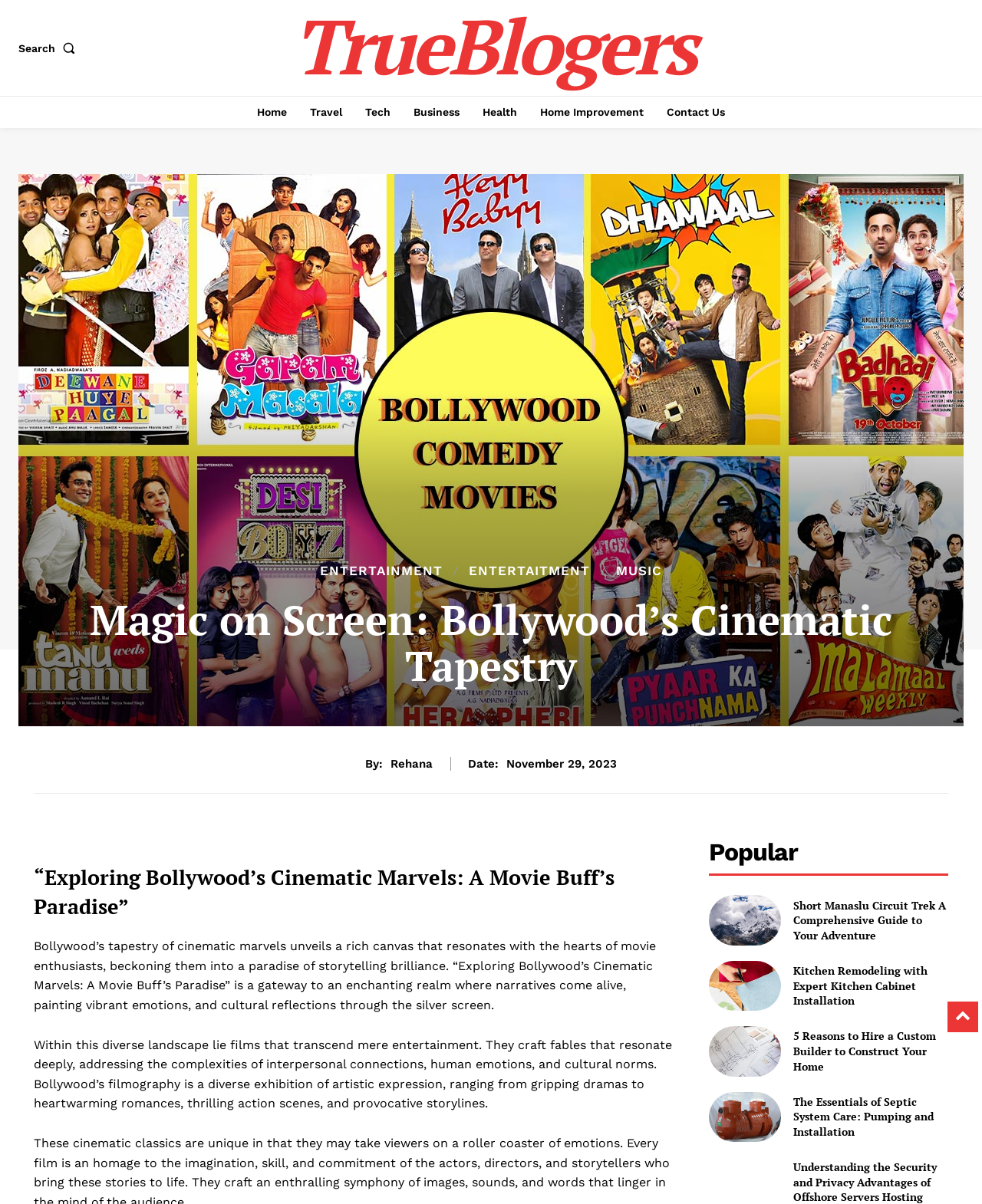Please find the bounding box coordinates of the element that must be clicked to perform the given instruction: "Click the Schedule an Appointment button". The coordinates should be four float numbers from 0 to 1, i.e., [left, top, right, bottom].

None